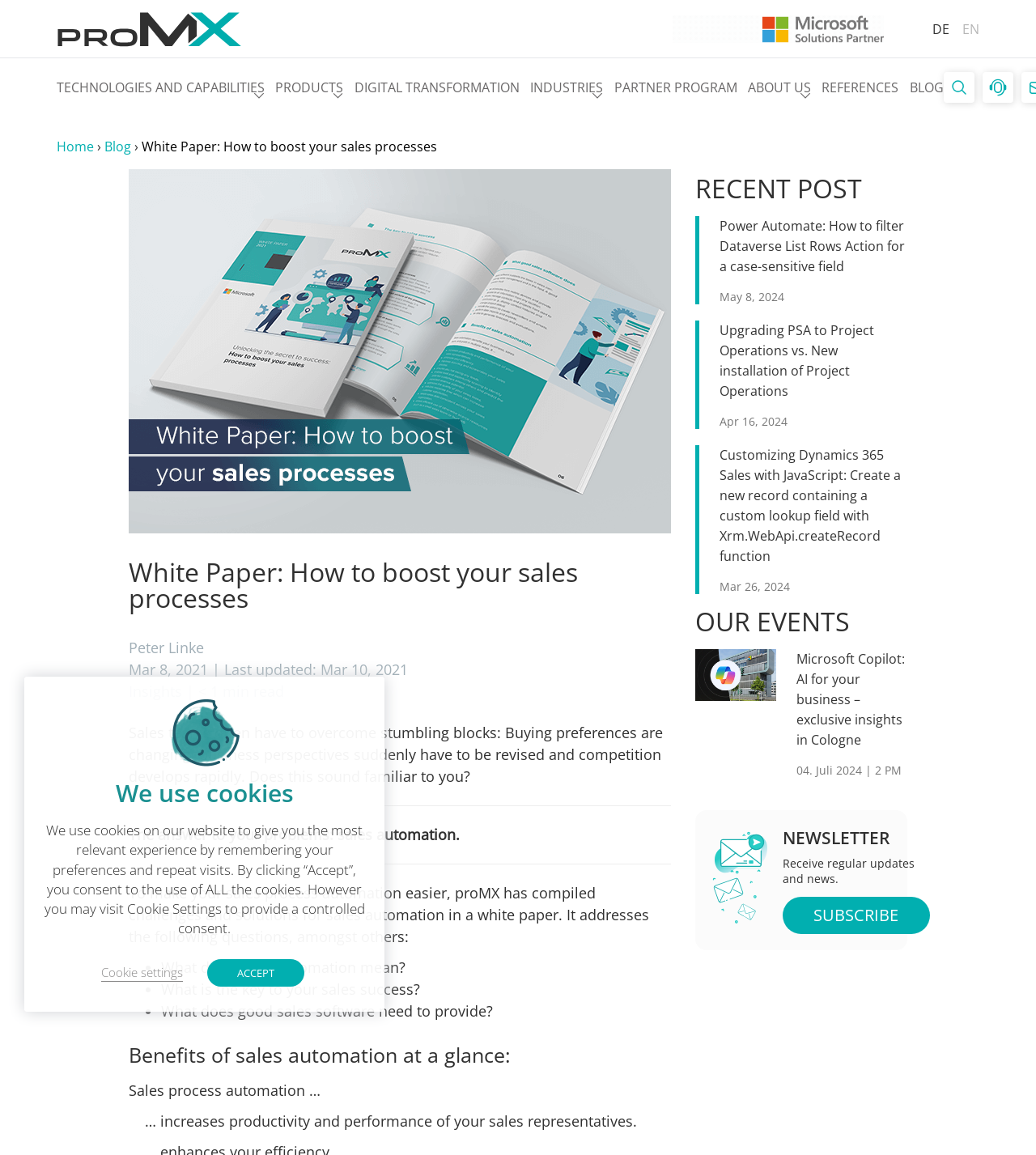Please locate the bounding box coordinates of the region I need to click to follow this instruction: "Go to TECHNOLOGIES AND CAPABILITIES".

[0.055, 0.071, 0.205, 0.081]